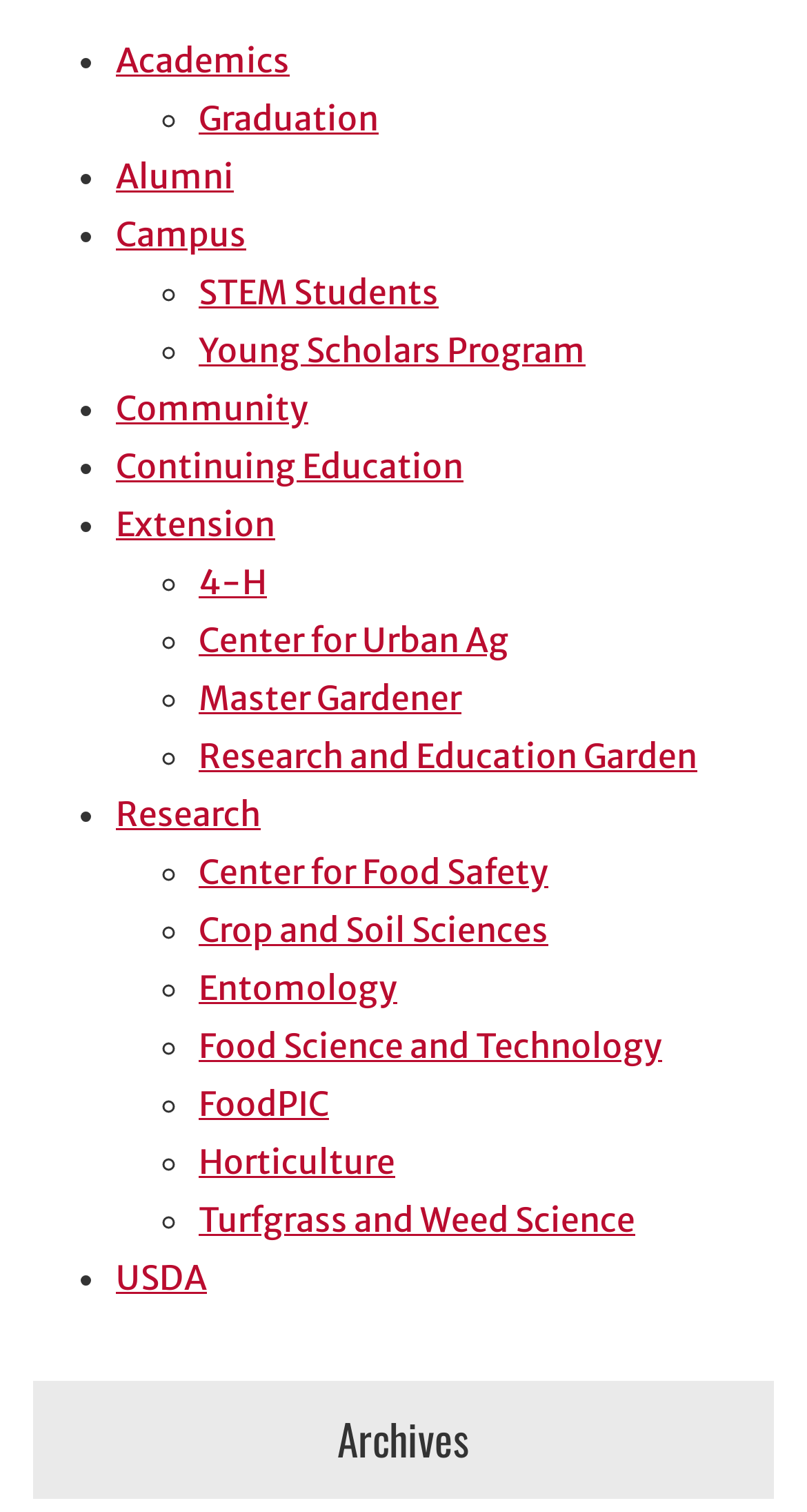Examine the image carefully and respond to the question with a detailed answer: 
What is the first link on the webpage?

The first link on the webpage is 'Academics' which is located at the top-left corner of the webpage, indicated by the list marker '•' and has a bounding box coordinate of [0.144, 0.026, 0.359, 0.054].